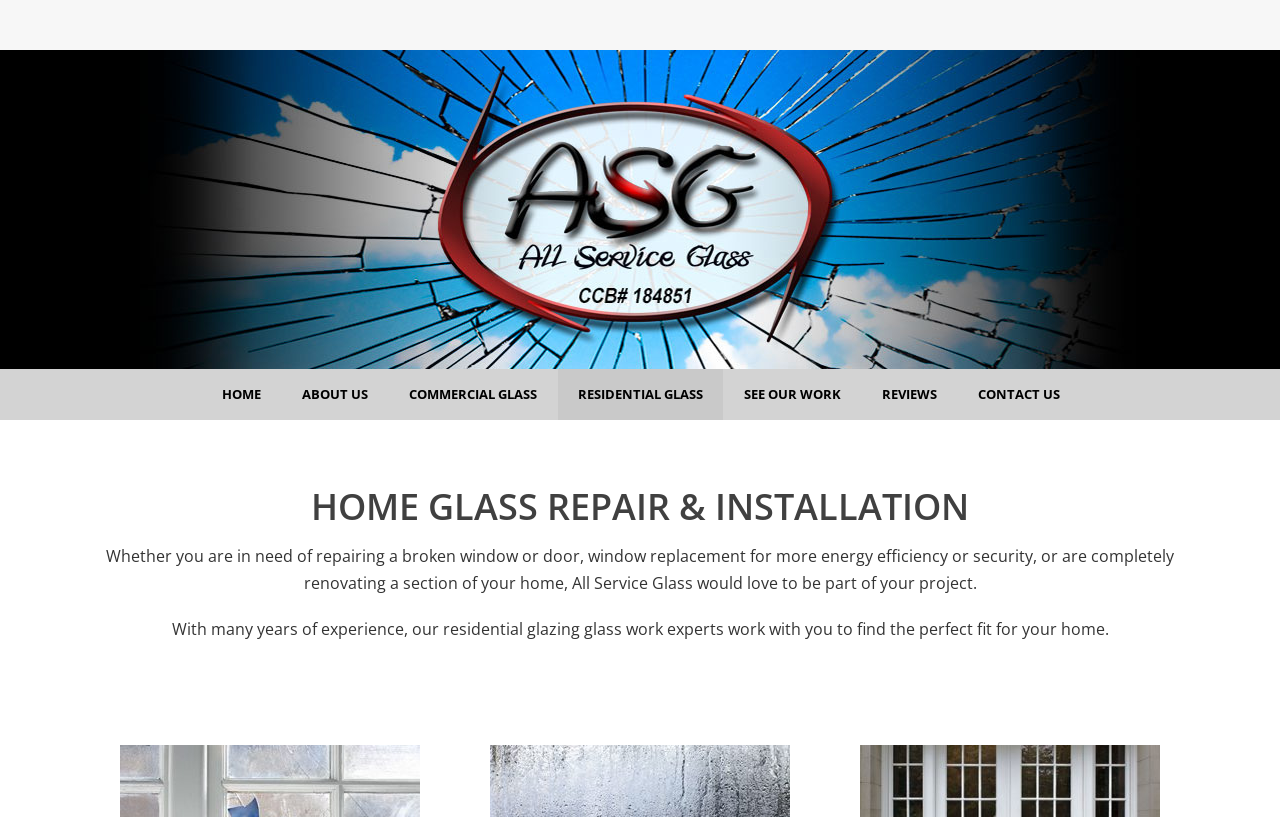Identify and extract the main heading from the webpage.

HOME GLASS REPAIR & INSTALLATION